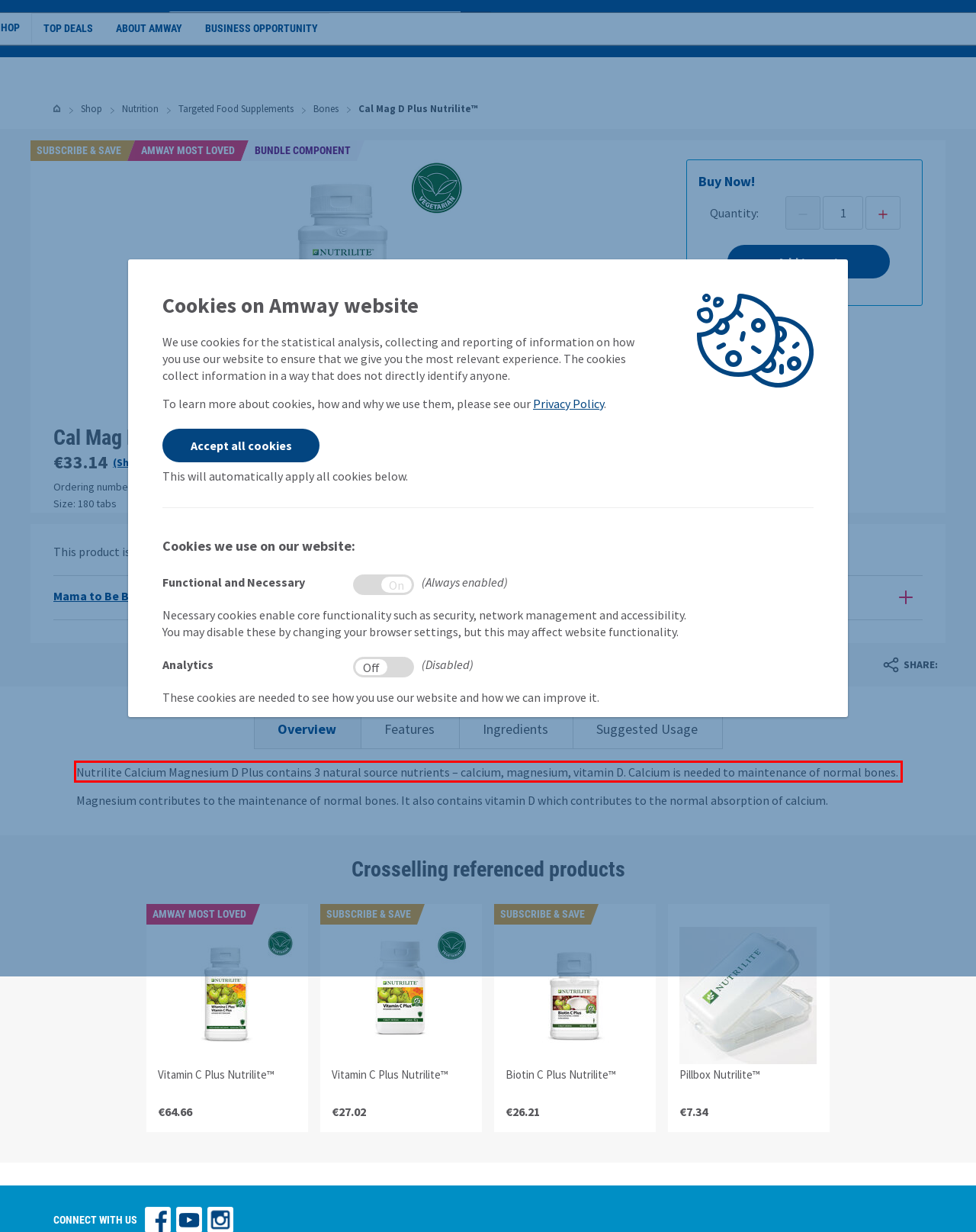Please take the screenshot of the webpage, find the red bounding box, and generate the text content that is within this red bounding box.

Nutrilite Calcium Magnesium D Plus contains 3 natural source nutrients – calcium, magnesium, vitamin D. Calcium is needed to maintenance of normal bones.